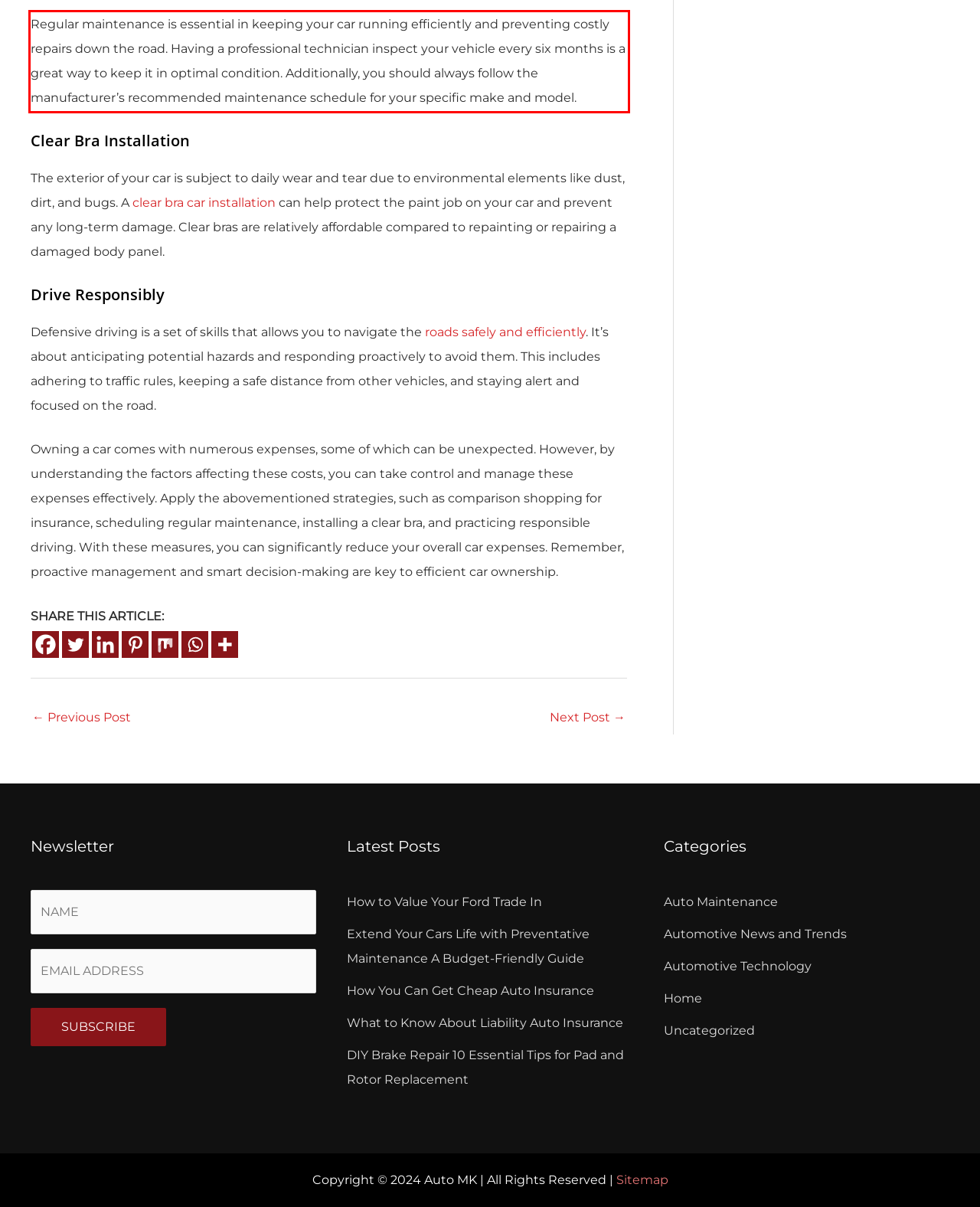From the screenshot of the webpage, locate the red bounding box and extract the text contained within that area.

Regular maintenance is essential in keeping your car running efficiently and preventing costly repairs down the road. Having a professional technician inspect your vehicle every six months is a great way to keep it in optimal condition. Additionally, you should always follow the manufacturer’s recommended maintenance schedule for your specific make and model.